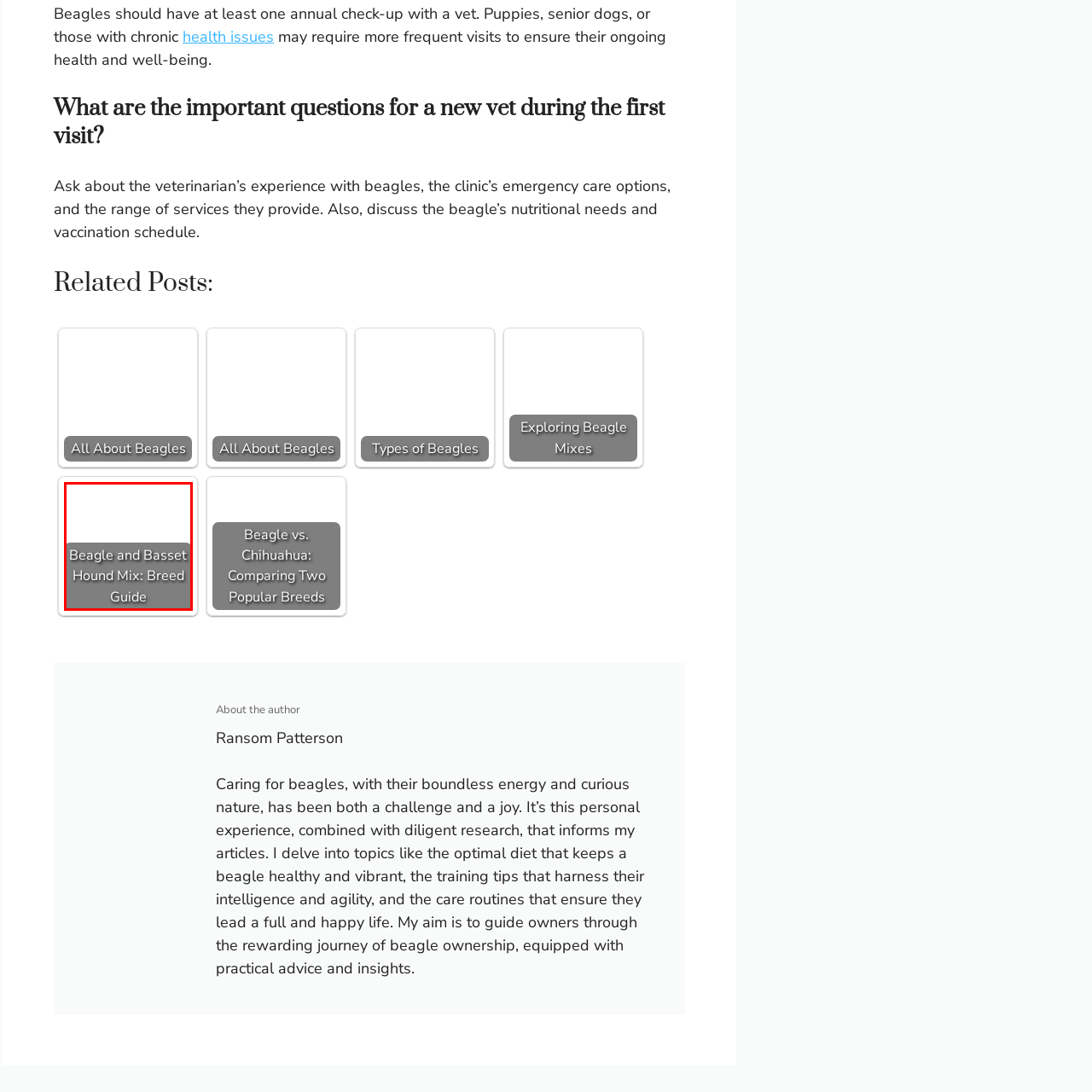Explain what is happening in the image inside the red outline in great detail.

The image features a title card for an article titled "Beagle and Basset Hound Mix: Breed Guide." This informative guide likely explores the characteristics, care requirements, and unique traits of the Beagle-Basset Hound mix. This breed combines the Beagle's energetic and playful nature with the Basset Hound's gentle demeanor, making for a delightful companion. The title card is designed to attract readers interested in learning more about this specific dog mix, possibly offering insights into their behavior, training tips, and health considerations.